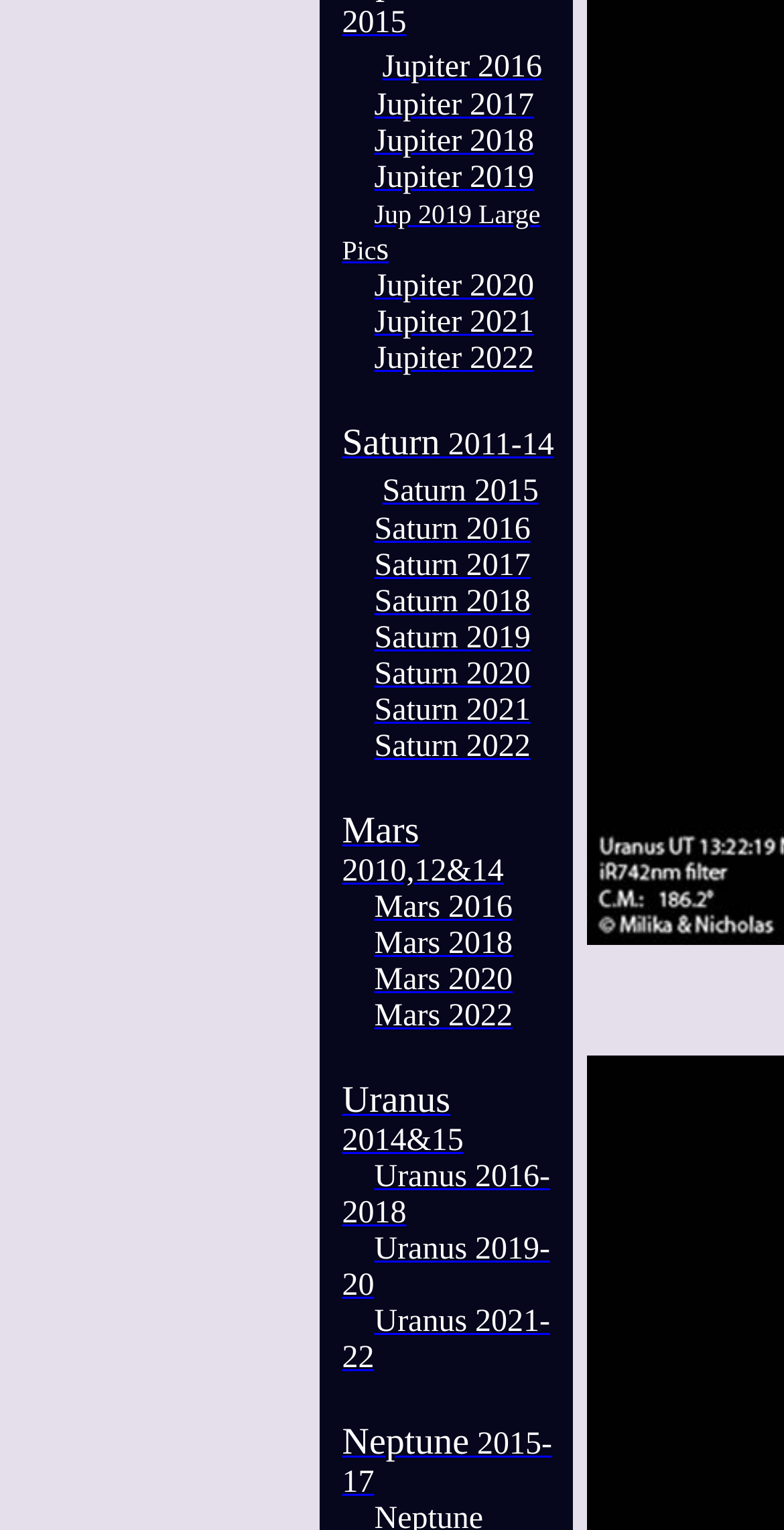Extract the bounding box coordinates for the described element: "Jupiter 2022". The coordinates should be represented as four float numbers between 0 and 1: [left, top, right, bottom].

[0.477, 0.224, 0.681, 0.246]